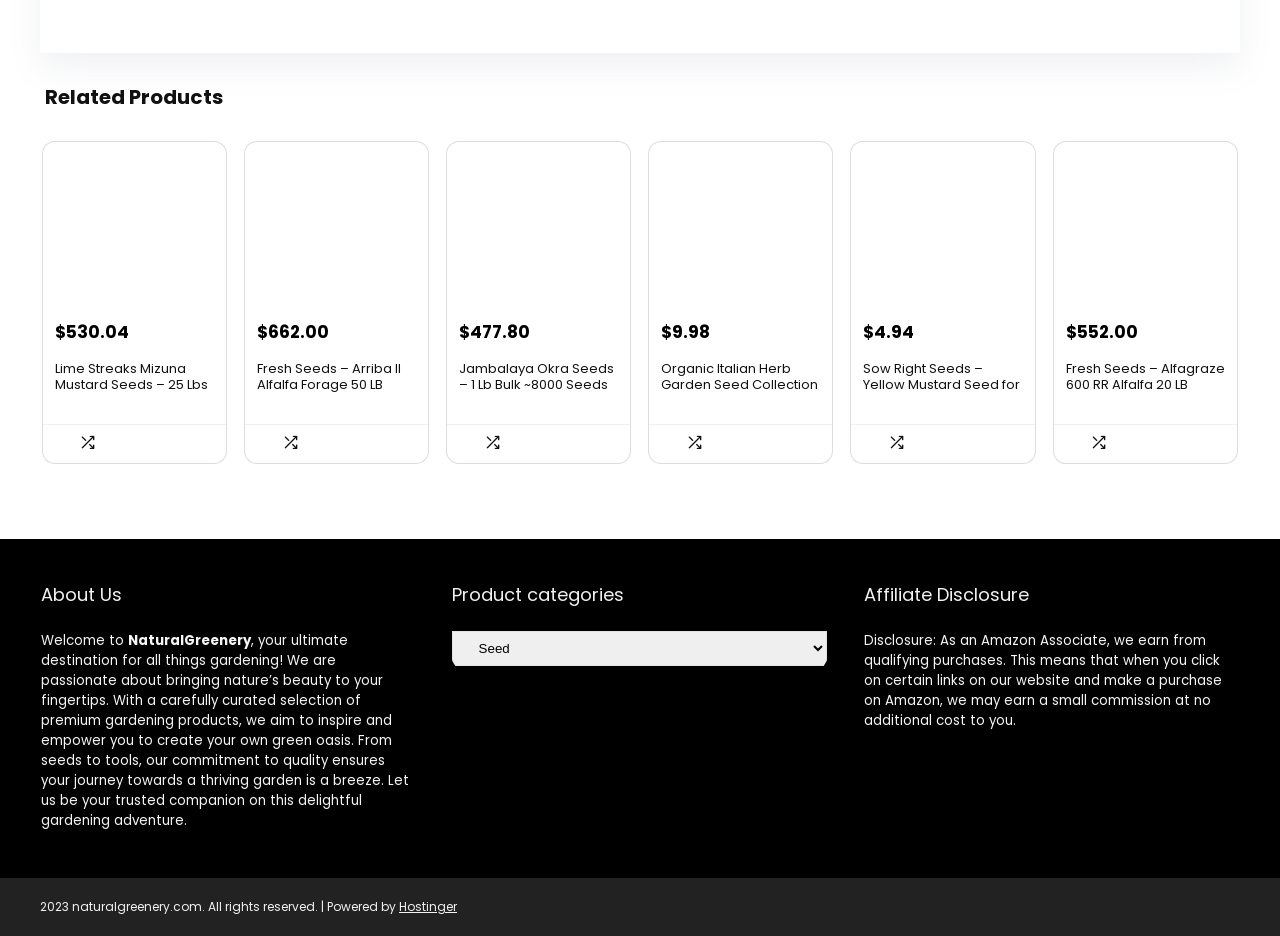What is the affiliate disclosure of the website?
Please respond to the question with a detailed and well-explained answer.

I found the answer by reading the affiliate disclosure text on the webpage, which states that the website earns from qualifying purchases on Amazon.